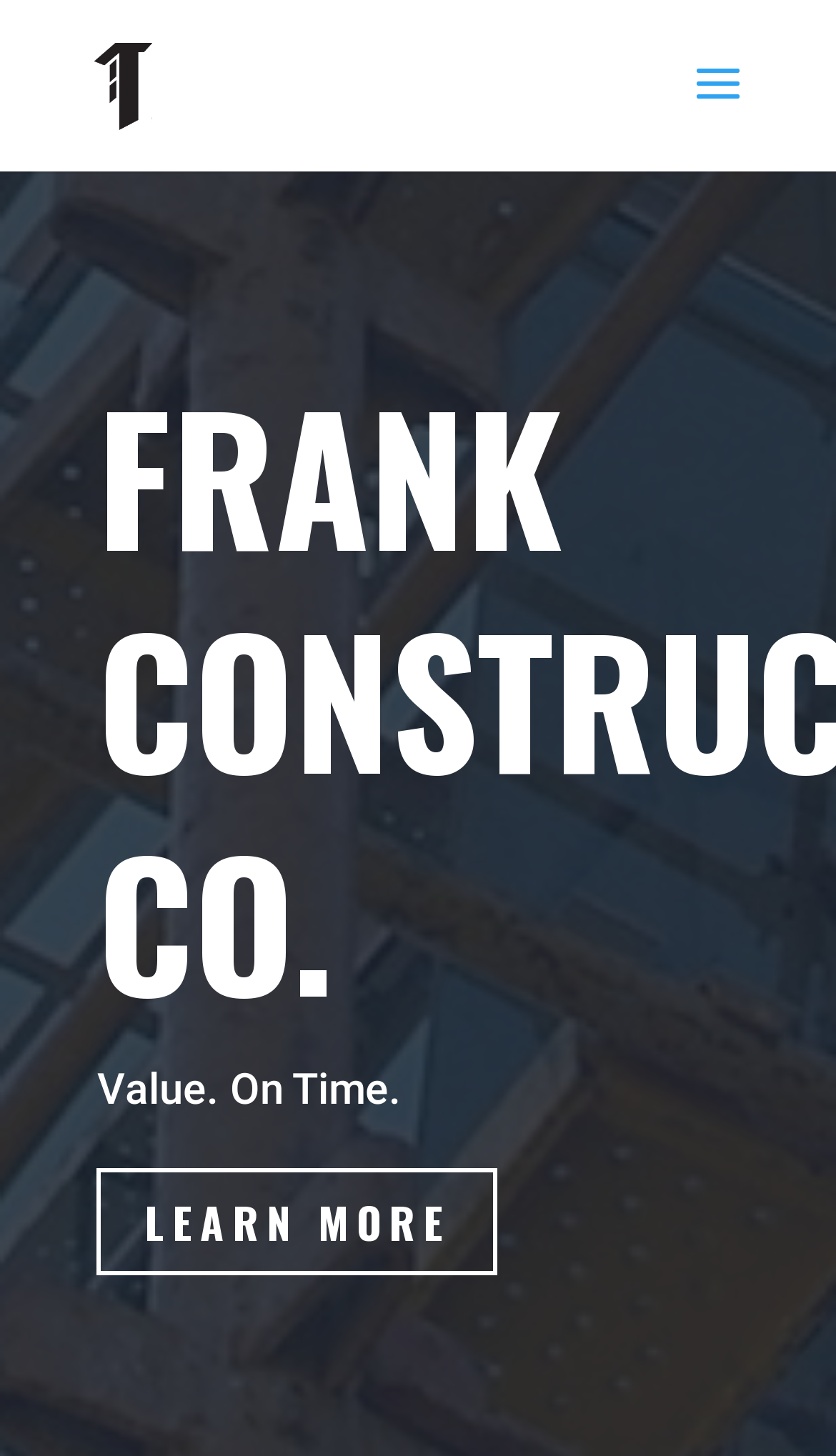Identify the bounding box of the UI component described as: "Learn More".

[0.116, 0.802, 0.595, 0.876]